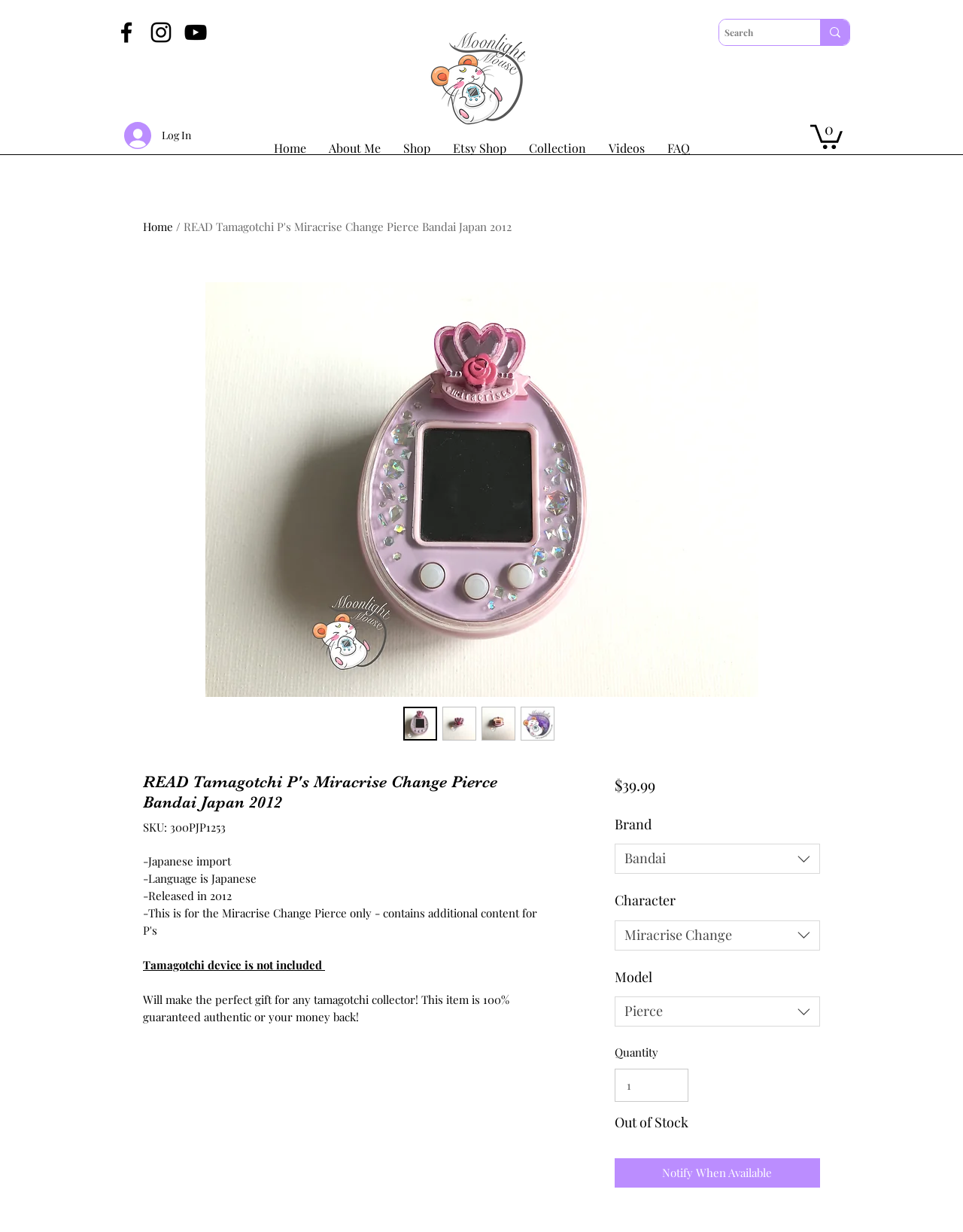Offer a thorough description of the webpage.

This webpage is a product page for a Tamagotchi item, specifically the "READ Tamagotchi P's Miracrise Change Pierce Bandai Japan 2012" model. At the top of the page, there is a navigation bar with links to "Home", "About Me", "Shop", "Etsy Shop", "Collection", "Videos", and "FAQ". Below the navigation bar, there is a social media bar with links to Facebook, Instagram, and YouTube.

On the left side of the page, there is a search bar with a search button. Above the search bar, there is a "Log In" button and a "Cart with 0 items" button. Next to the cart button, there is a small icon.

The main content of the page is an article about the Tamagotchi item. At the top of the article, there is a large image of the item, and below it, there are several thumbnails of the item. The article title is "READ Tamagotchi P's Miracrise Change Pierce Bandai Japan 2012".

Below the title, there is a description of the item, which includes its SKU, Japanese import, language, release year, and a note that the Tamagotchi device is not included. The description also mentions that the item is 100% guaranteed authentic or the buyer's money back.

On the right side of the article, there is a section with product details, including the price ($39.99), brand (Bandai), character (Miracrise Change), model (Pierce), and quantity. There is also a "Notify When Available" button, indicating that the item is out of stock.

Throughout the page, there are several images, including the product image, thumbnails, and social media icons. The overall layout is organized, with clear headings and concise text.